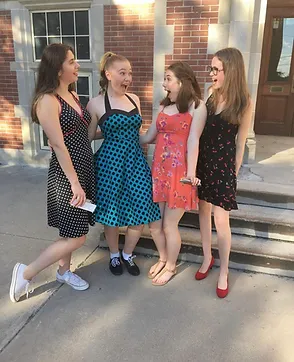Explain the image in a detailed and descriptive way.

In this vibrant image, a group of four vocal and drama students showcases their camaraderie and flair for performance while dressed in colorful dresses. The atmosphere is filled with joy and excitement as they pose together, exuding confidence and youthful exuberance. Their outfits range from a playful polka-dotted dress to a floral-patterned ensemble, highlighting each individual's unique style. The setting appears to be an outdoor location, likely near a school or performance venue, with a brick wall in the background that adds a classic touch. This moment captures the essence of their shared experiences in the performing arts, emphasizing the friendships and memories they create together during their artistic journey.